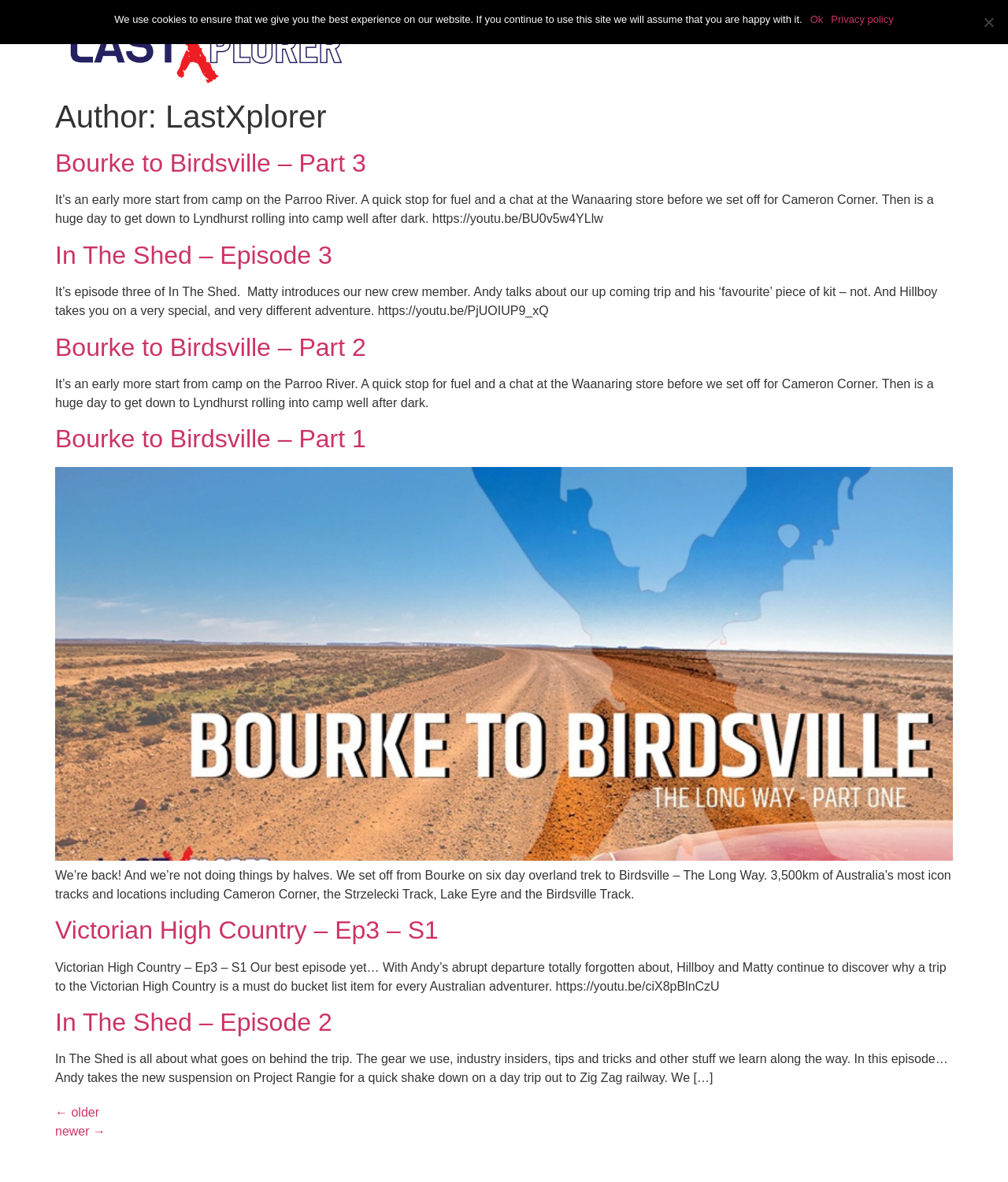What is the text of the first link in the header?
From the image, respond using a single word or phrase.

Home